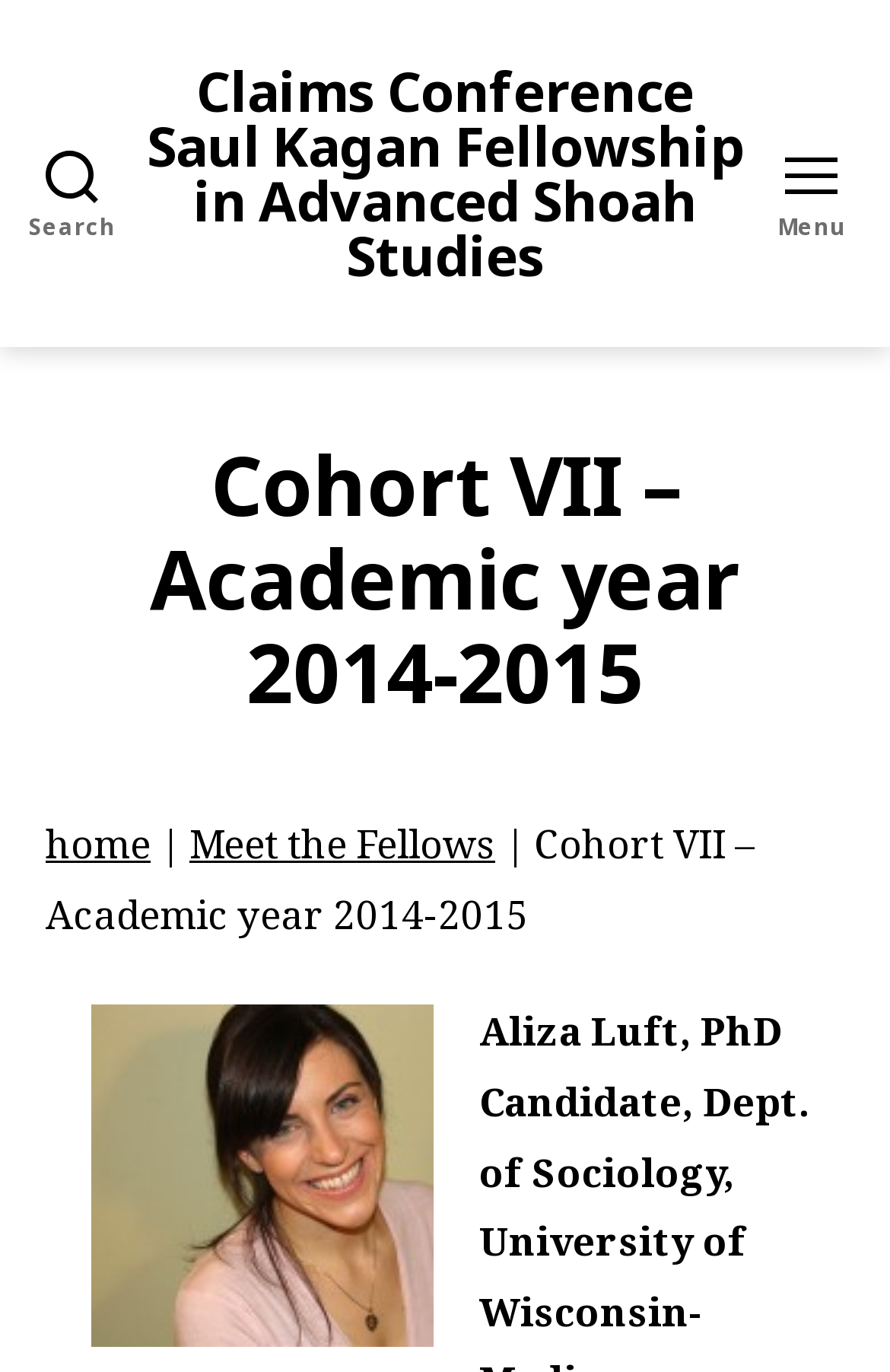Can you find and provide the main heading text of this webpage?

Cohort VII – Academic year 2014-2015